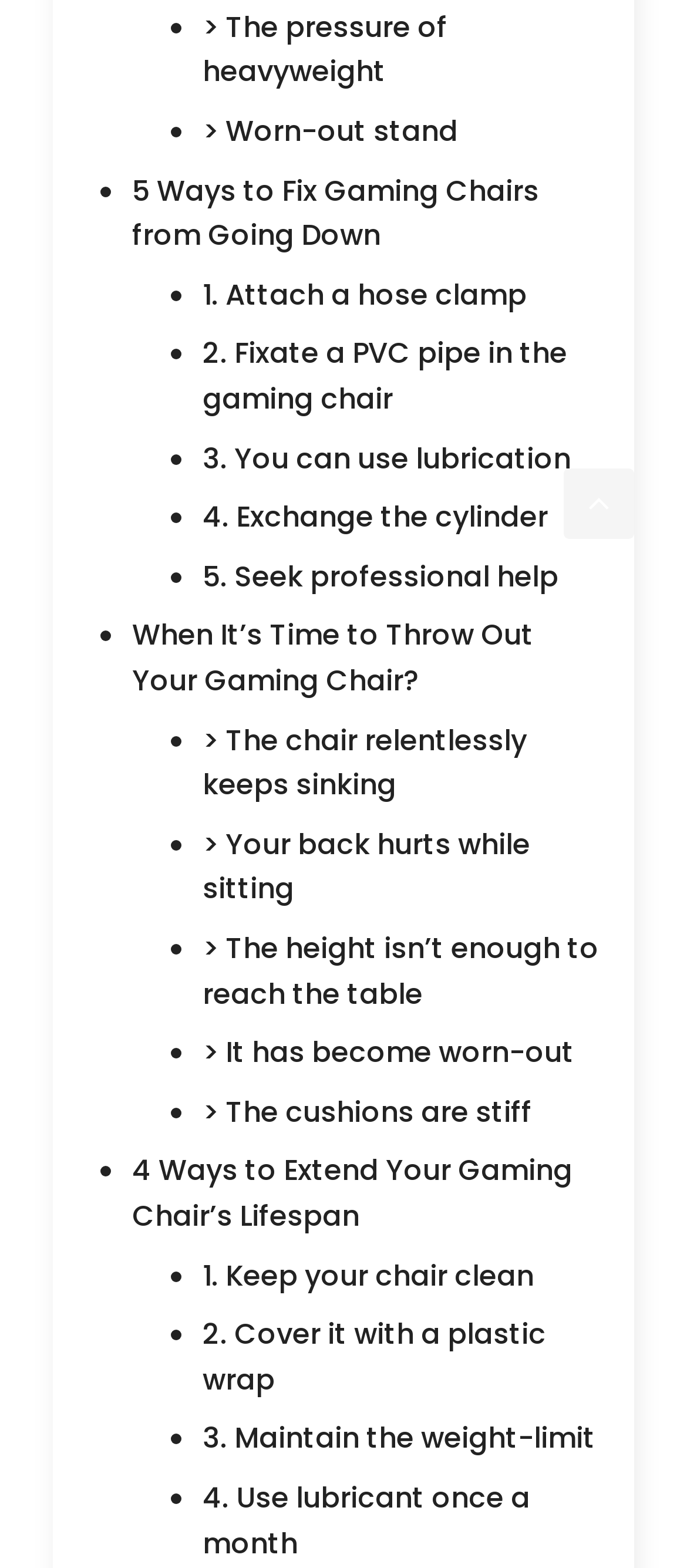Please locate the bounding box coordinates of the element that should be clicked to achieve the given instruction: "Scroll back to top".

[0.821, 0.299, 0.923, 0.344]